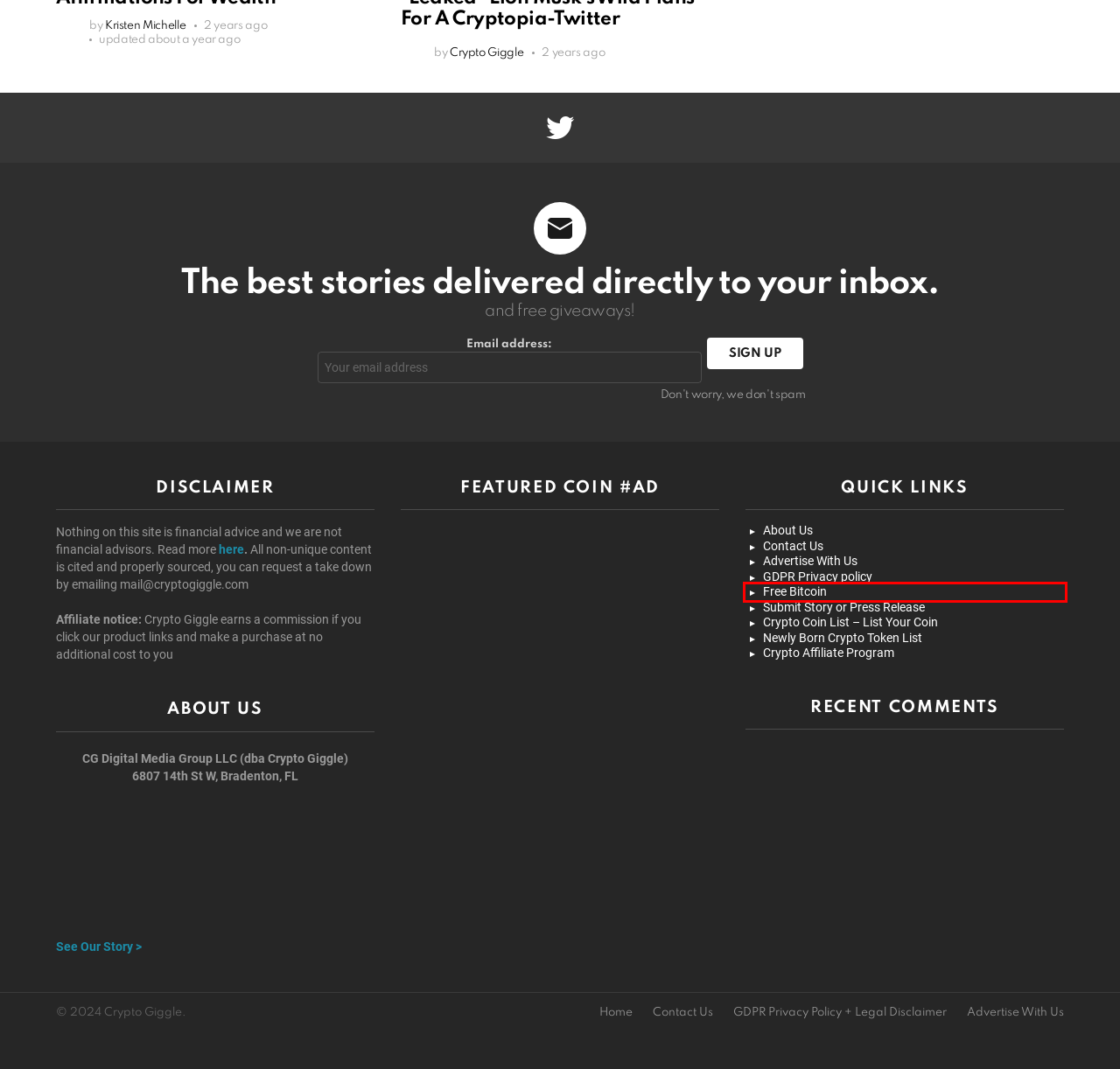You have a screenshot of a webpage with a red bounding box around an element. Choose the best matching webpage description that would appear after clicking the highlighted element. Here are the candidates:
A. Bank of Russia Eases Restrictions on Purchases of Dollar and Euro Cash - Crypto Giggle
B. Contact Us - Crypto Giggle
C. Trending - Crypto Giggle
D. Newly Born Crypto Token List - Crypto Giggle
E. Newborn Binance tokens | Buy/Sell New Crypto's Listed on 2024-05-12 - Crypto Giggle
F. Abundance Blessing Affirmations [21 Powerful Attractors]
G. $10 in FREE Bitcoin through Gemini - Crypto Giggle
H. GDPR Privacy policy - Crypto Giggle

G